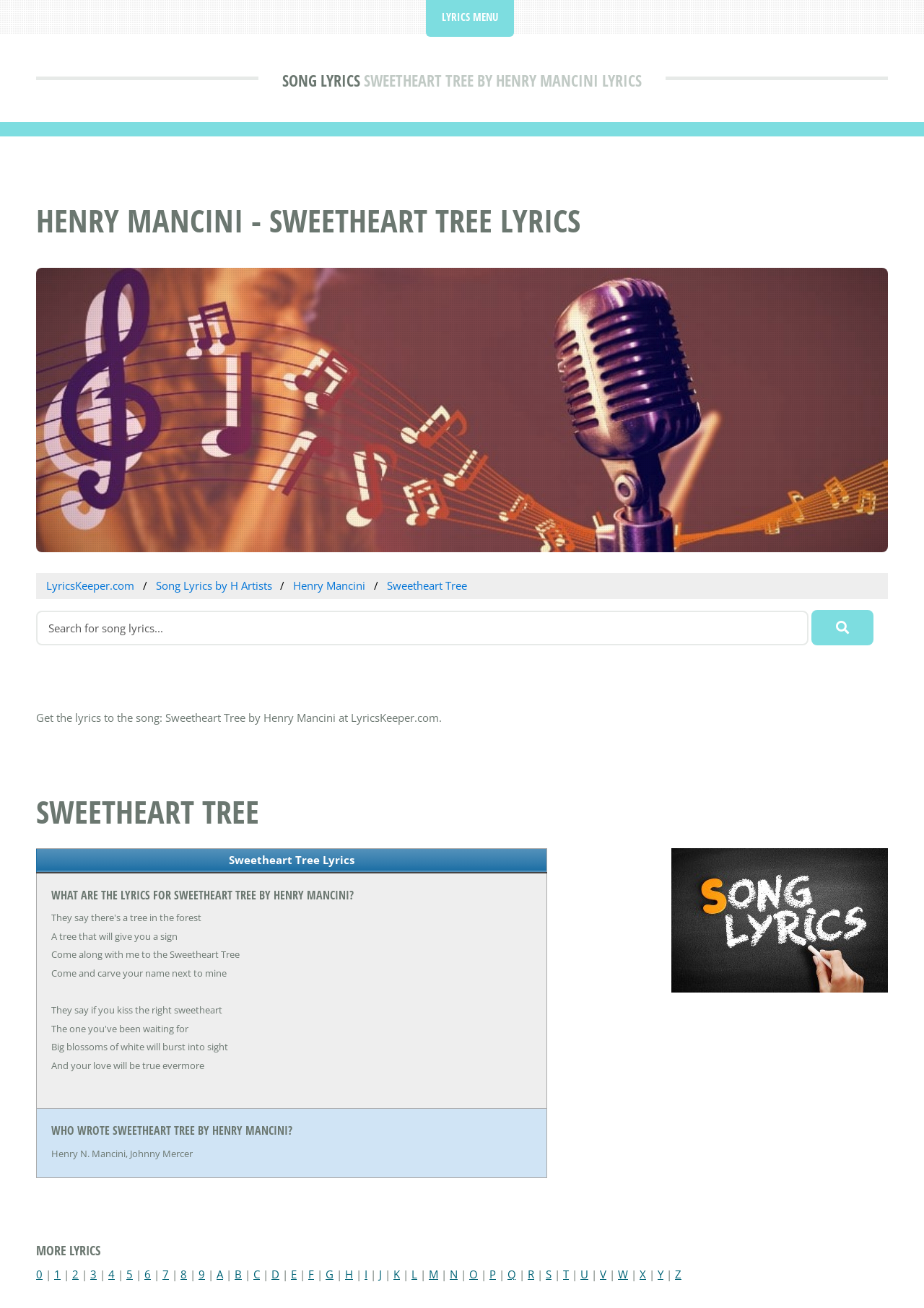Bounding box coordinates are specified in the format (top-left x, top-left y, bottom-right x, bottom-right y). All values are floating point numbers bounded between 0 and 1. Please provide the bounding box coordinate of the region this sentence describes: LyricsKeeper.com

[0.05, 0.442, 0.145, 0.453]